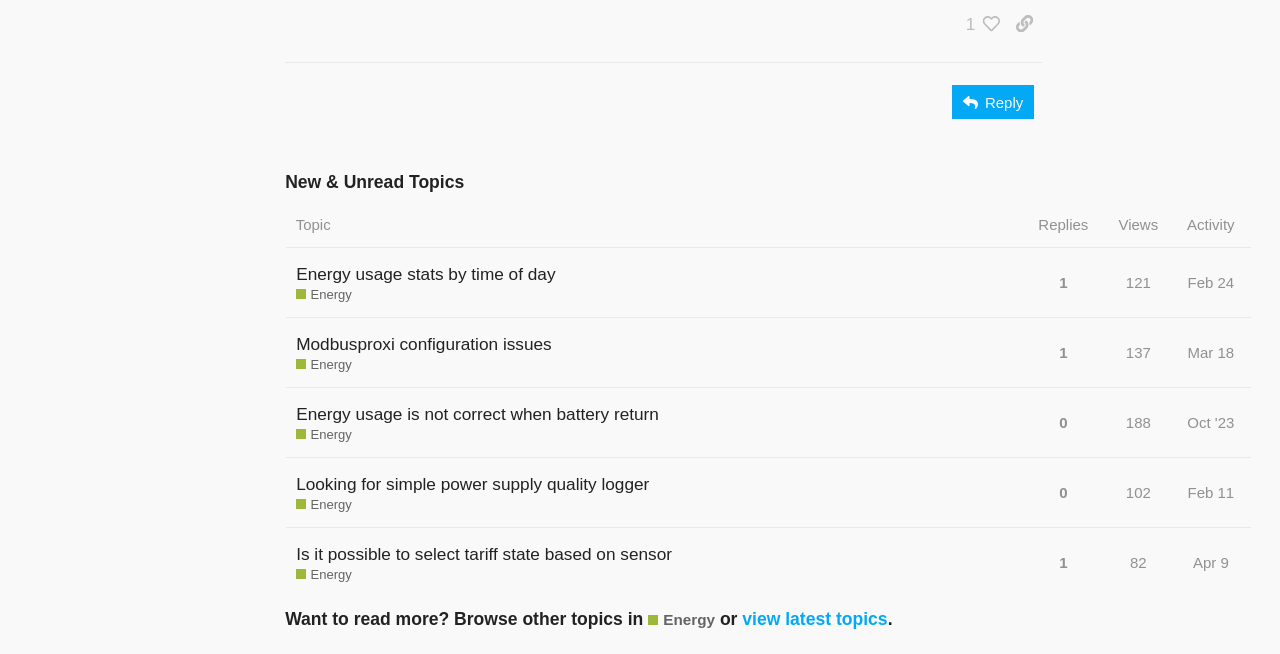Locate the bounding box of the user interface element based on this description: "Feb 24".

[0.924, 0.396, 0.968, 0.468]